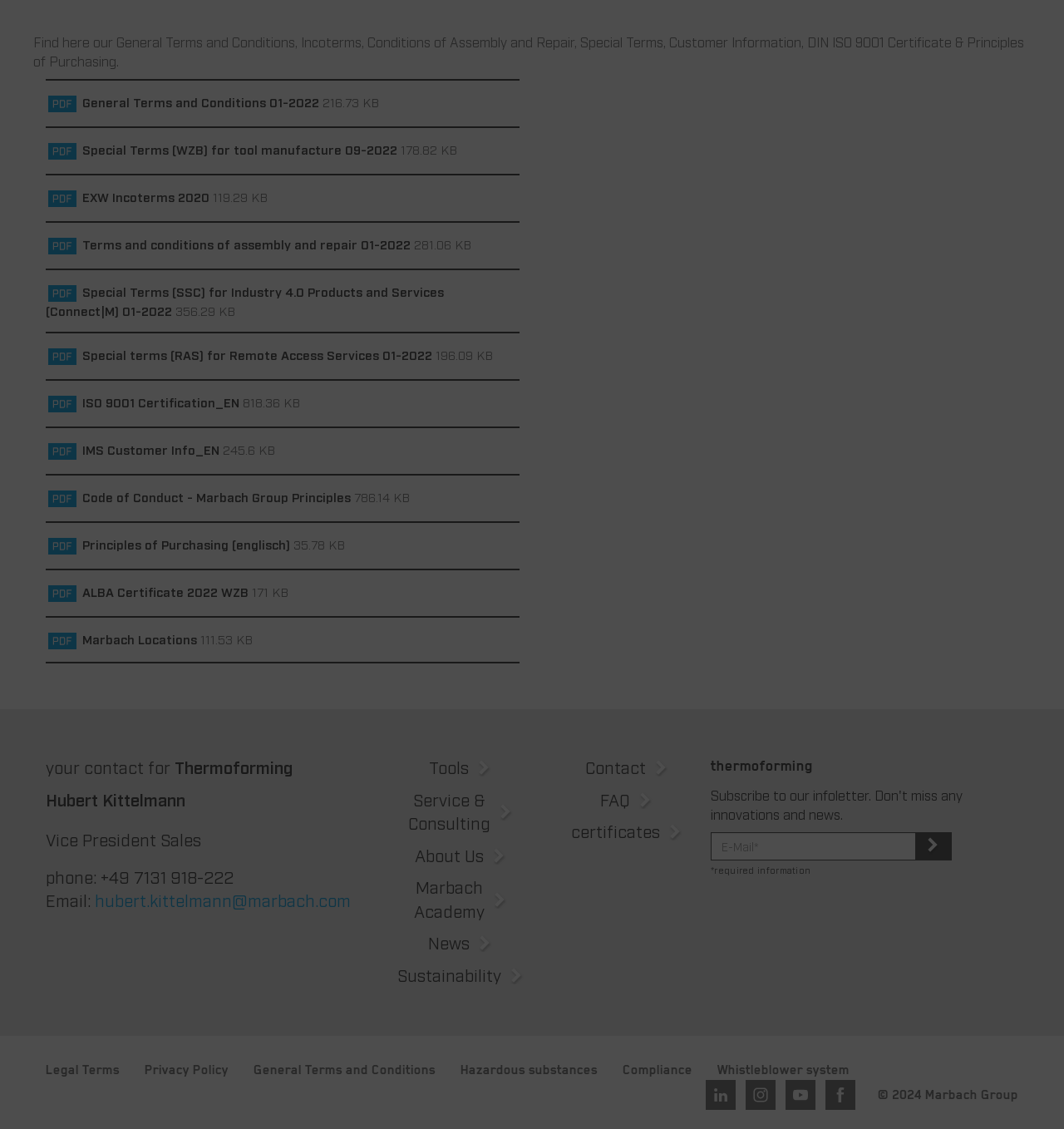What is the file size of the General Terms and Conditions PDF?
Using the picture, provide a one-word or short phrase answer.

216.73 KB